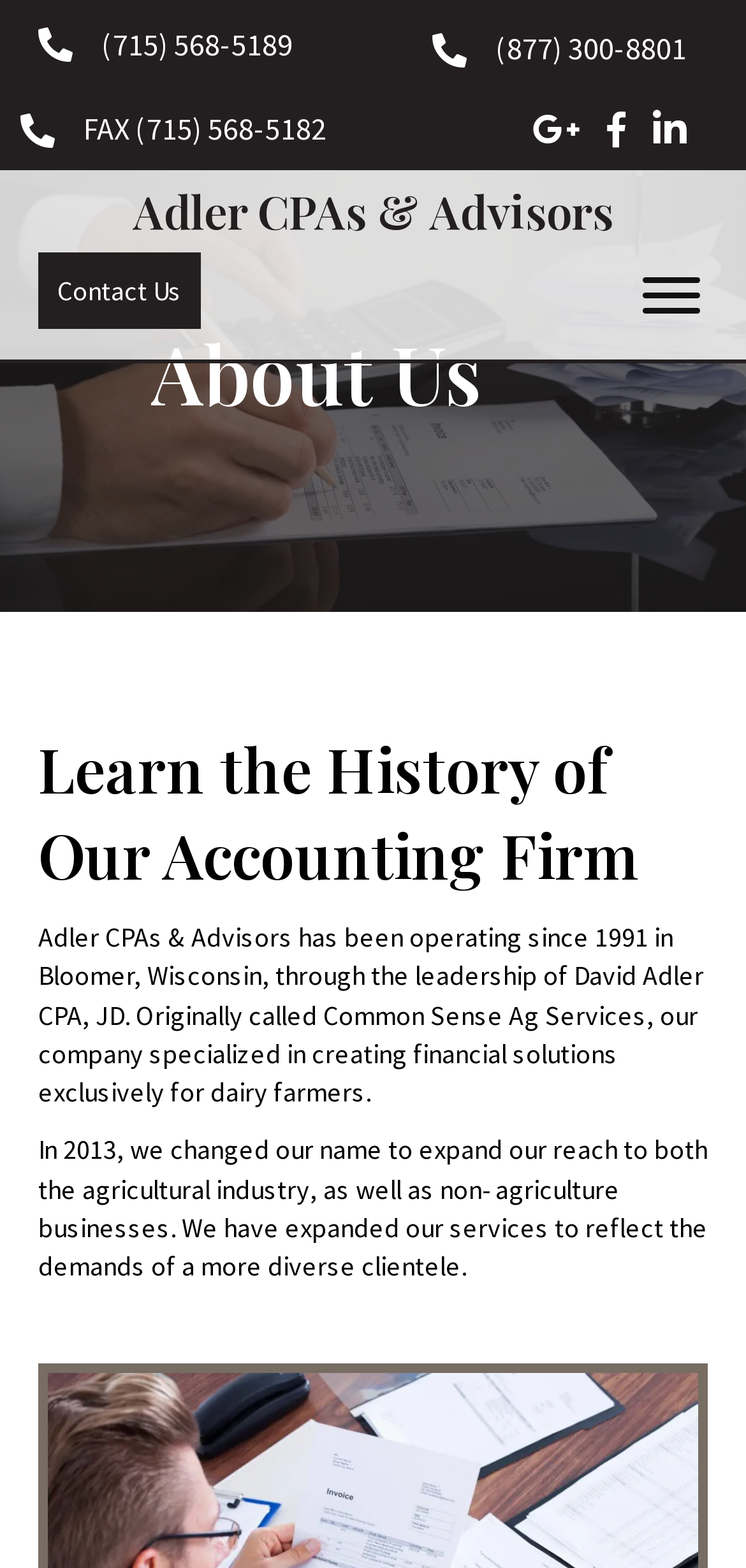When was Adler CPAs & Advisors founded?
Based on the image content, provide your answer in one word or a short phrase.

1991